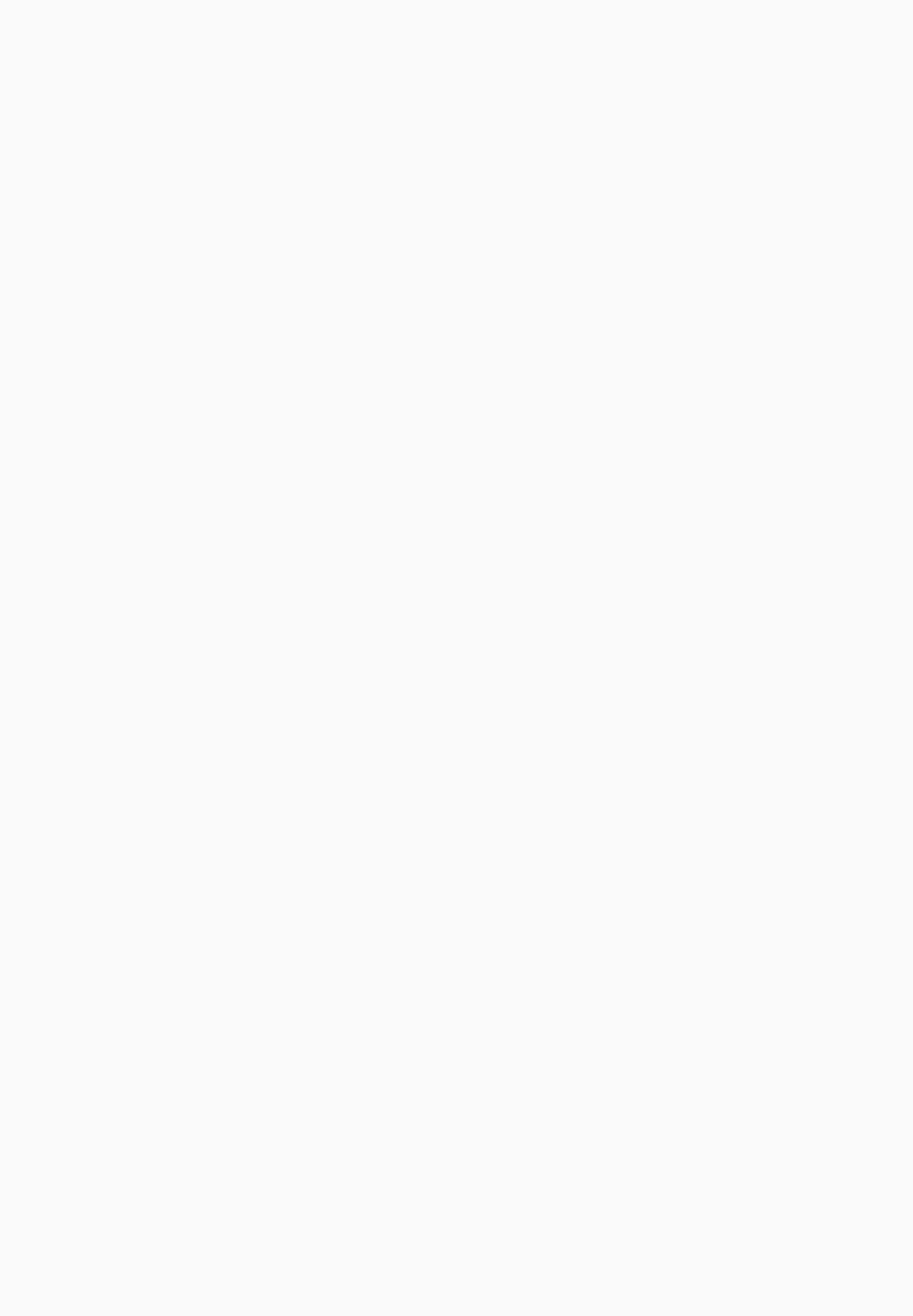Please determine the bounding box coordinates for the element that should be clicked to follow these instructions: "Click on Learn More 5".

[0.16, 0.315, 0.277, 0.343]